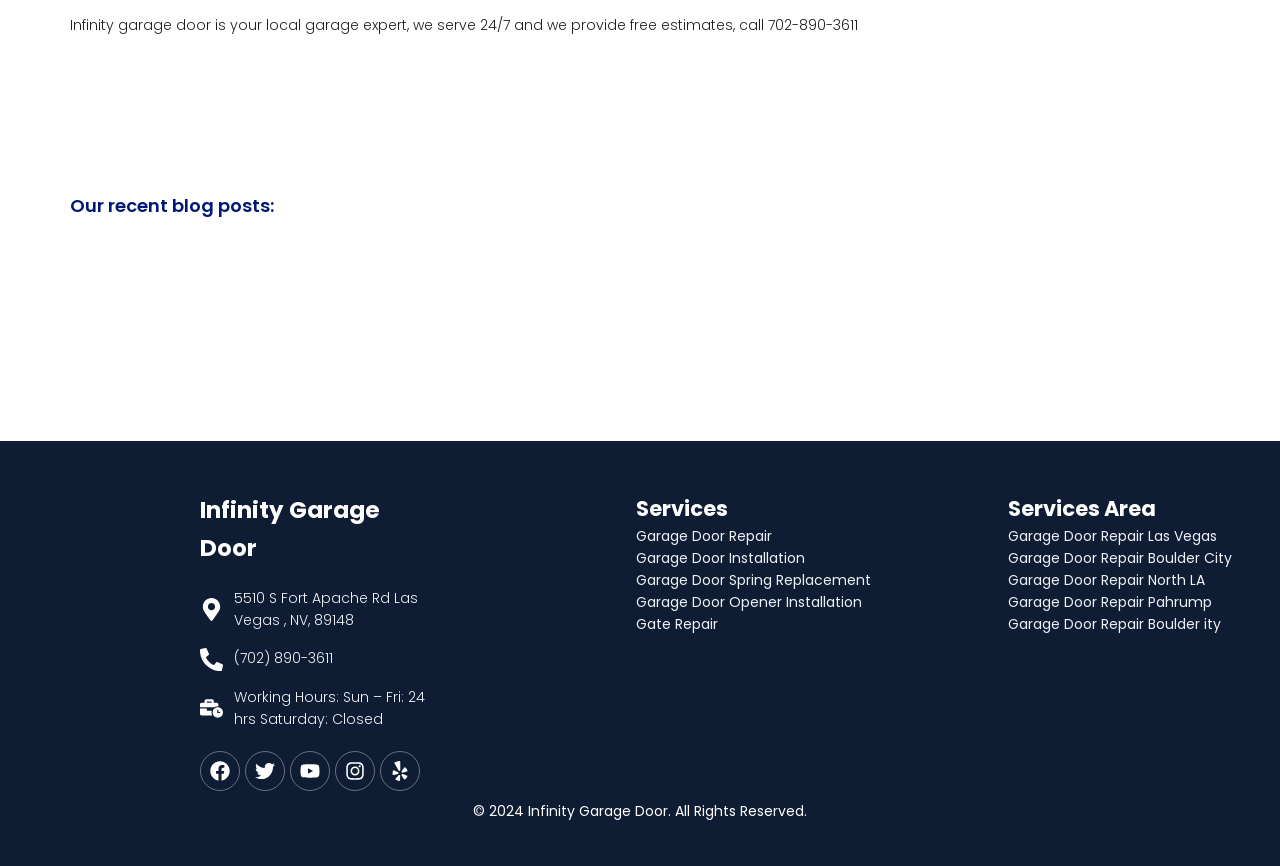Find the bounding box coordinates corresponding to the UI element with the description: "Garage Door Opener Installation". The coordinates should be formatted as [left, top, right, bottom], with values as floats between 0 and 1.

[0.497, 0.684, 0.709, 0.709]